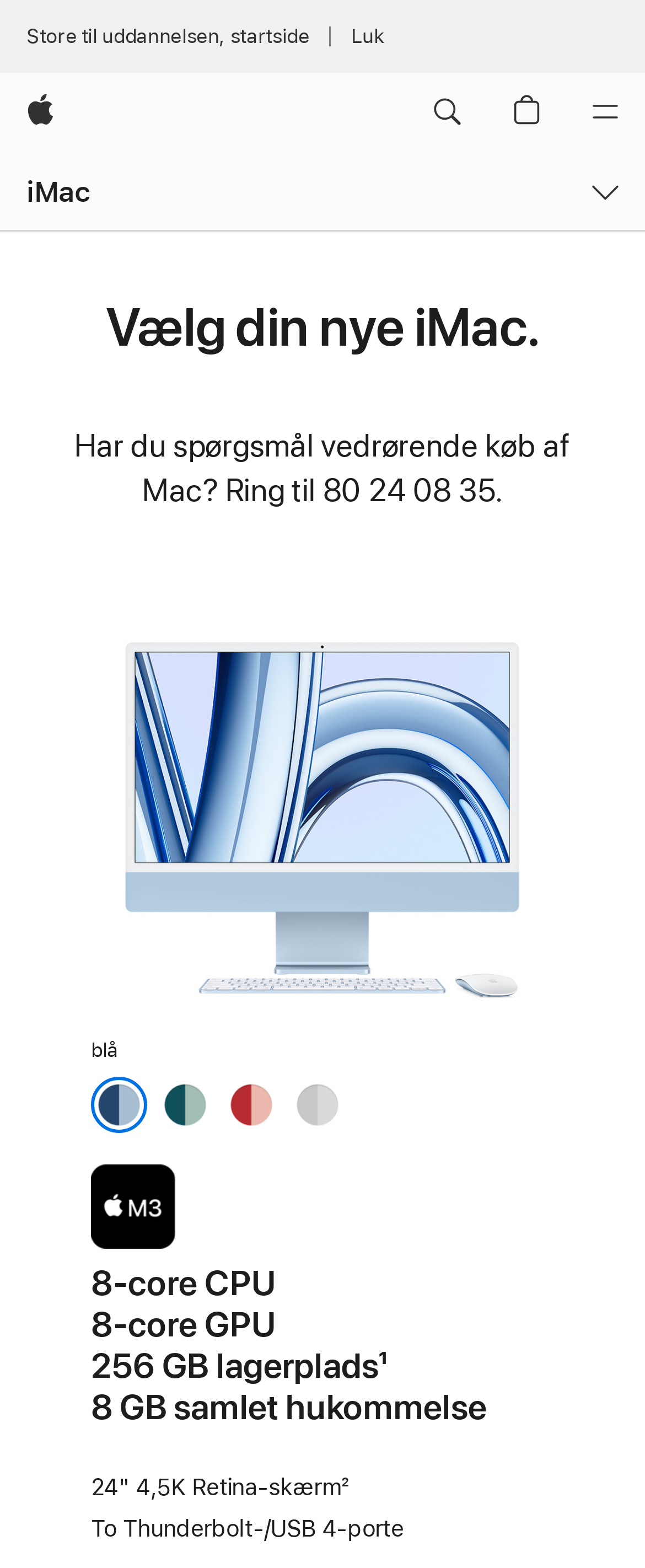Extract the text of the main heading from the webpage.

Vælg din nye iMac.